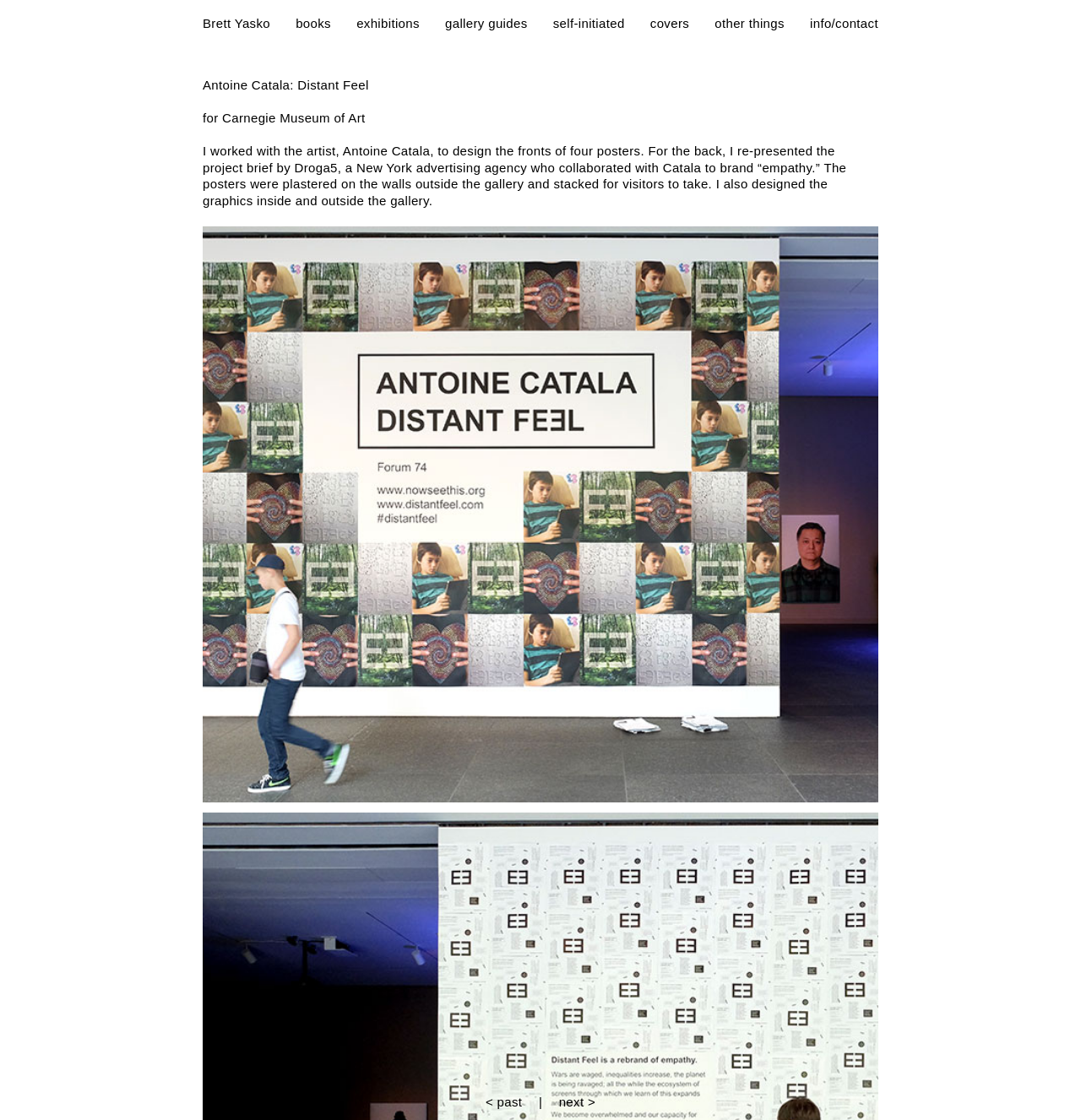Please determine the bounding box coordinates of the clickable area required to carry out the following instruction: "visit Brett Yasko's homepage". The coordinates must be four float numbers between 0 and 1, represented as [left, top, right, bottom].

[0.188, 0.014, 0.25, 0.027]